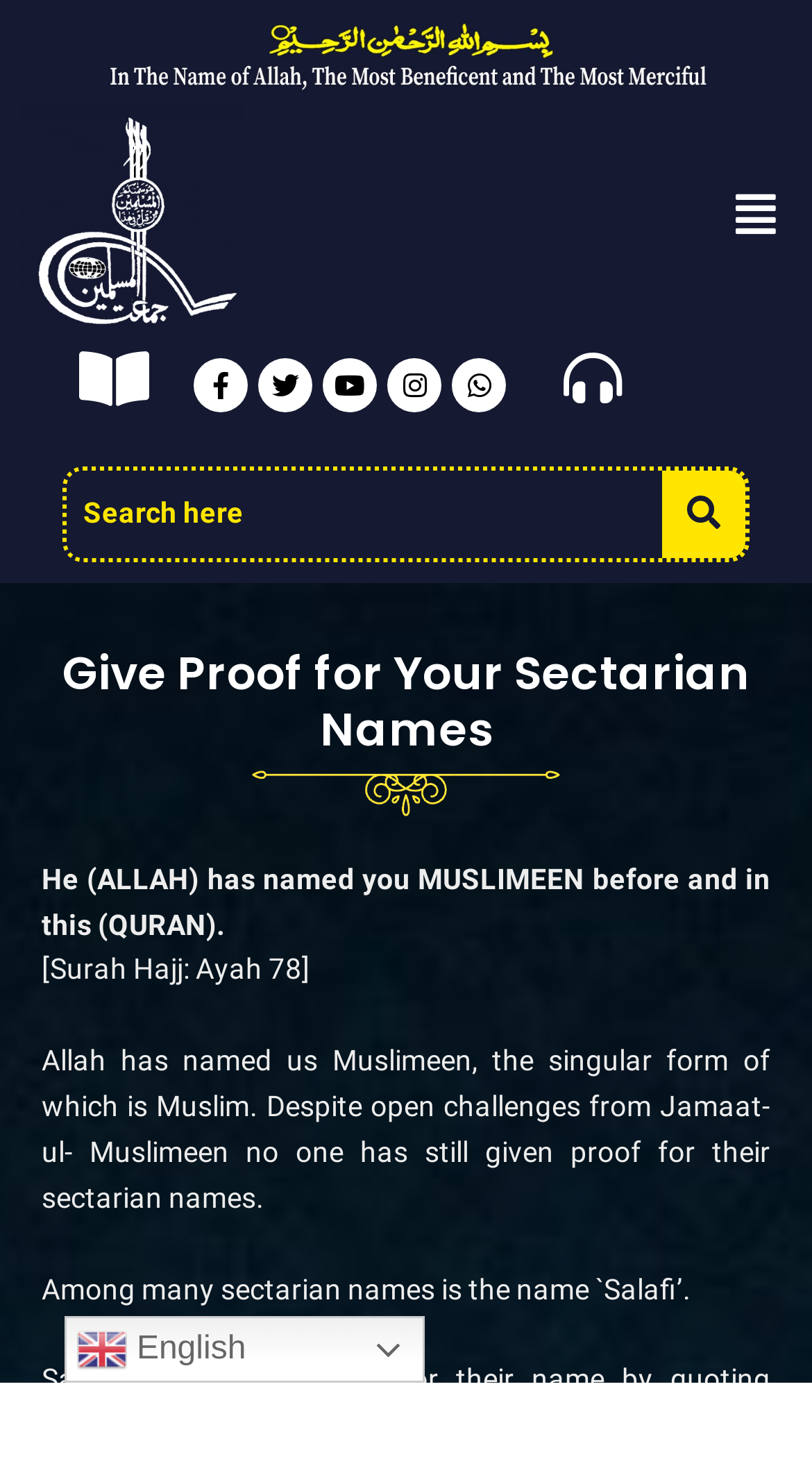Find the bounding box coordinates for the area that must be clicked to perform this action: "View disclaimer".

None